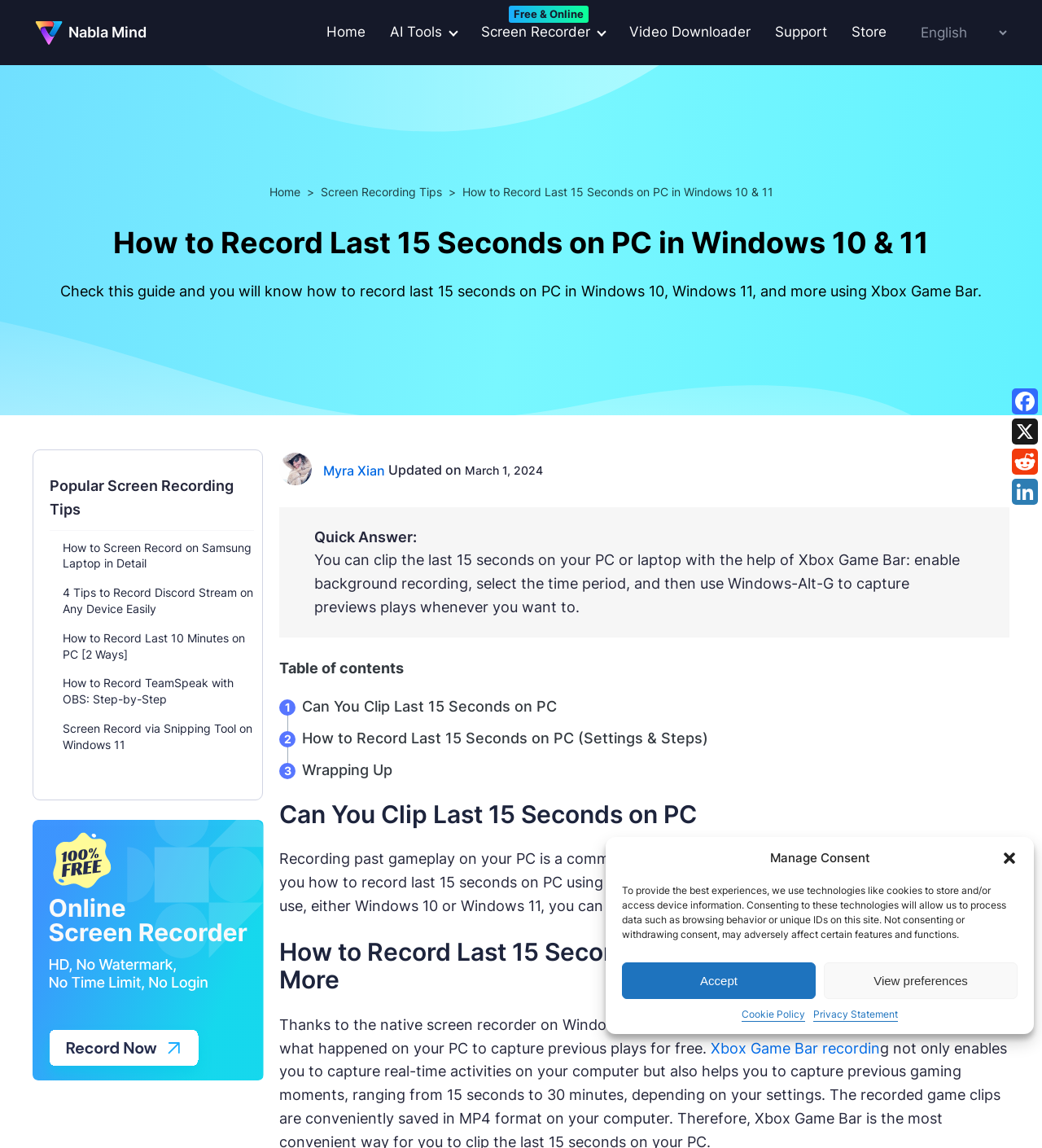Please extract the title of the webpage.

How to Record Last 15 Seconds on PC in Windows 10 & 11